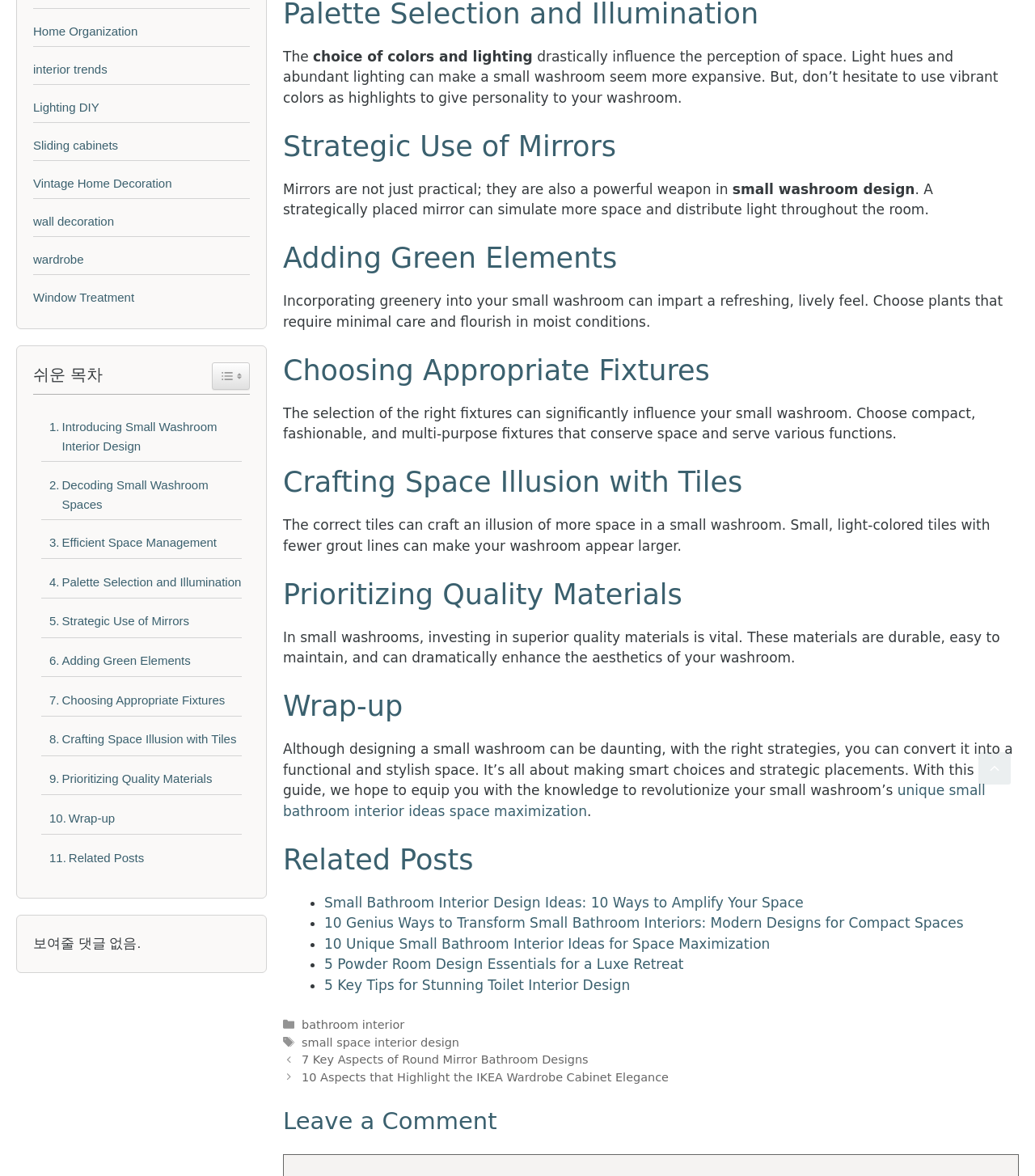Find the bounding box coordinates of the area to click in order to follow the instruction: "Follow 'Small Bathroom Interior Design Ideas: 10 Ways to Amplify Your Space'".

[0.313, 0.761, 0.776, 0.774]